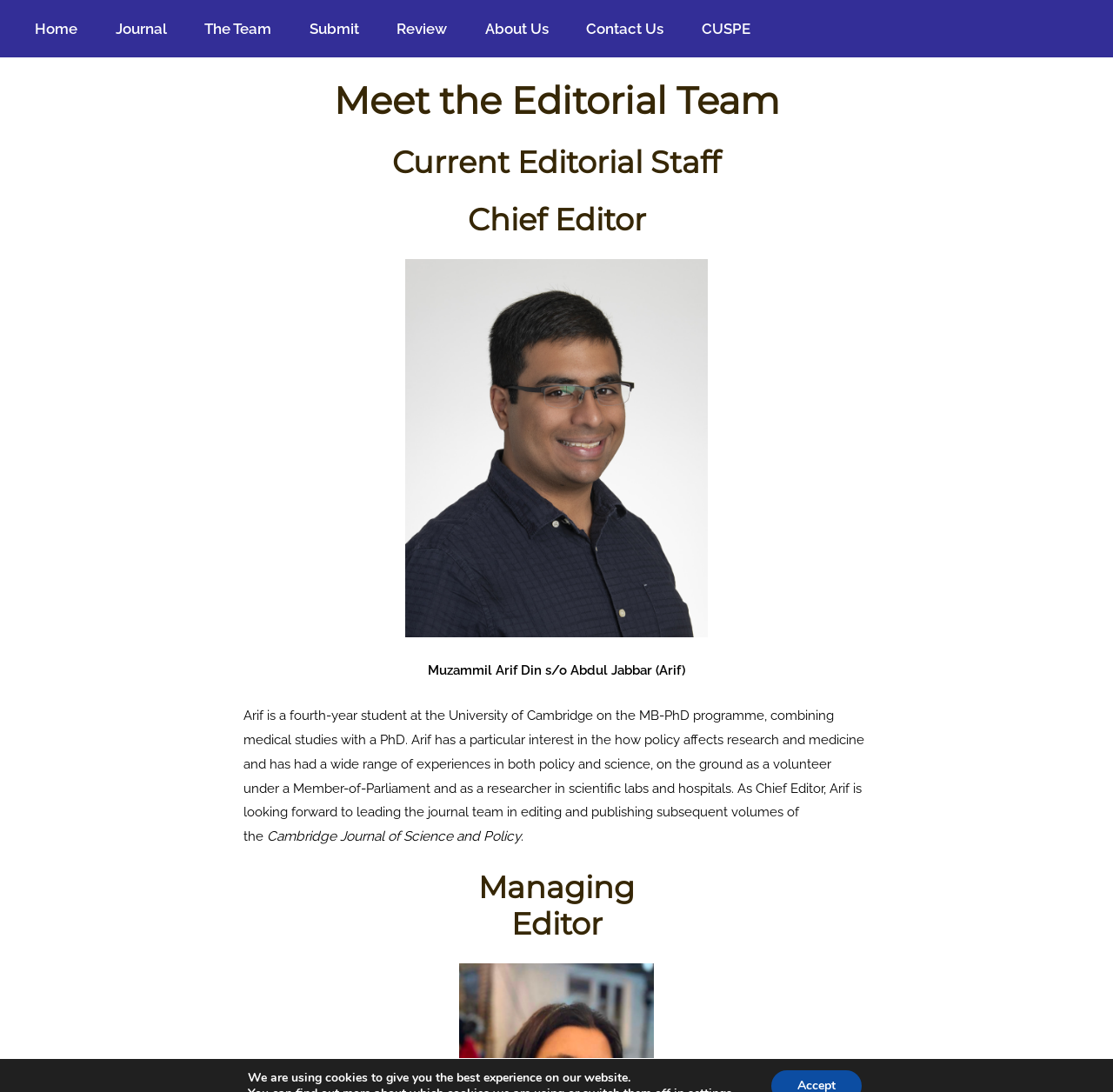Using the provided element description: "Reporting & Intelligence", identify the bounding box coordinates. The coordinates should be four floats between 0 and 1 in the order [left, top, right, bottom].

None